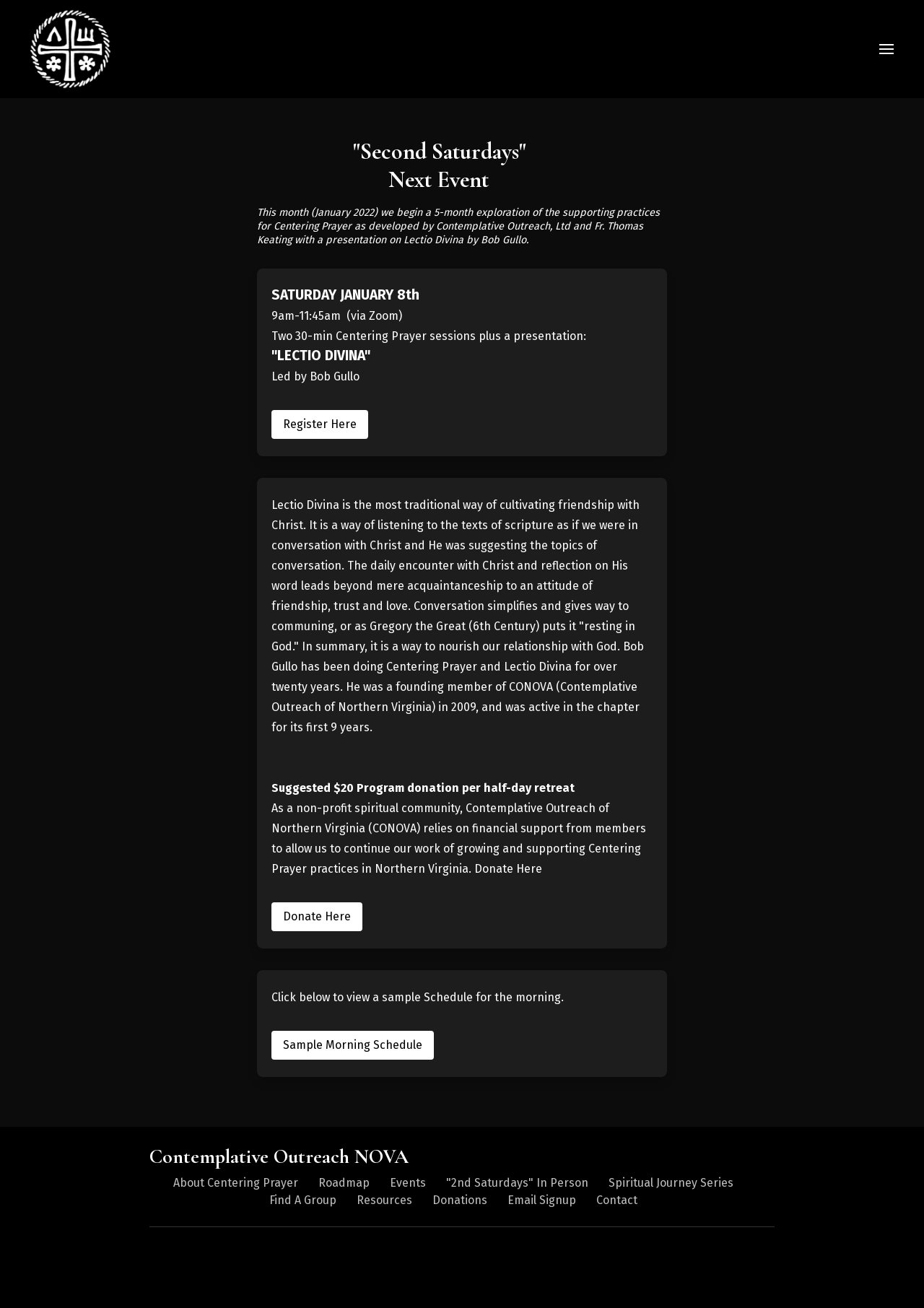Please specify the bounding box coordinates of the element that should be clicked to execute the given instruction: 'Learn about Contemplative Outreach NOVA'. Ensure the coordinates are four float numbers between 0 and 1, expressed as [left, top, right, bottom].

[0.162, 0.875, 0.442, 0.893]